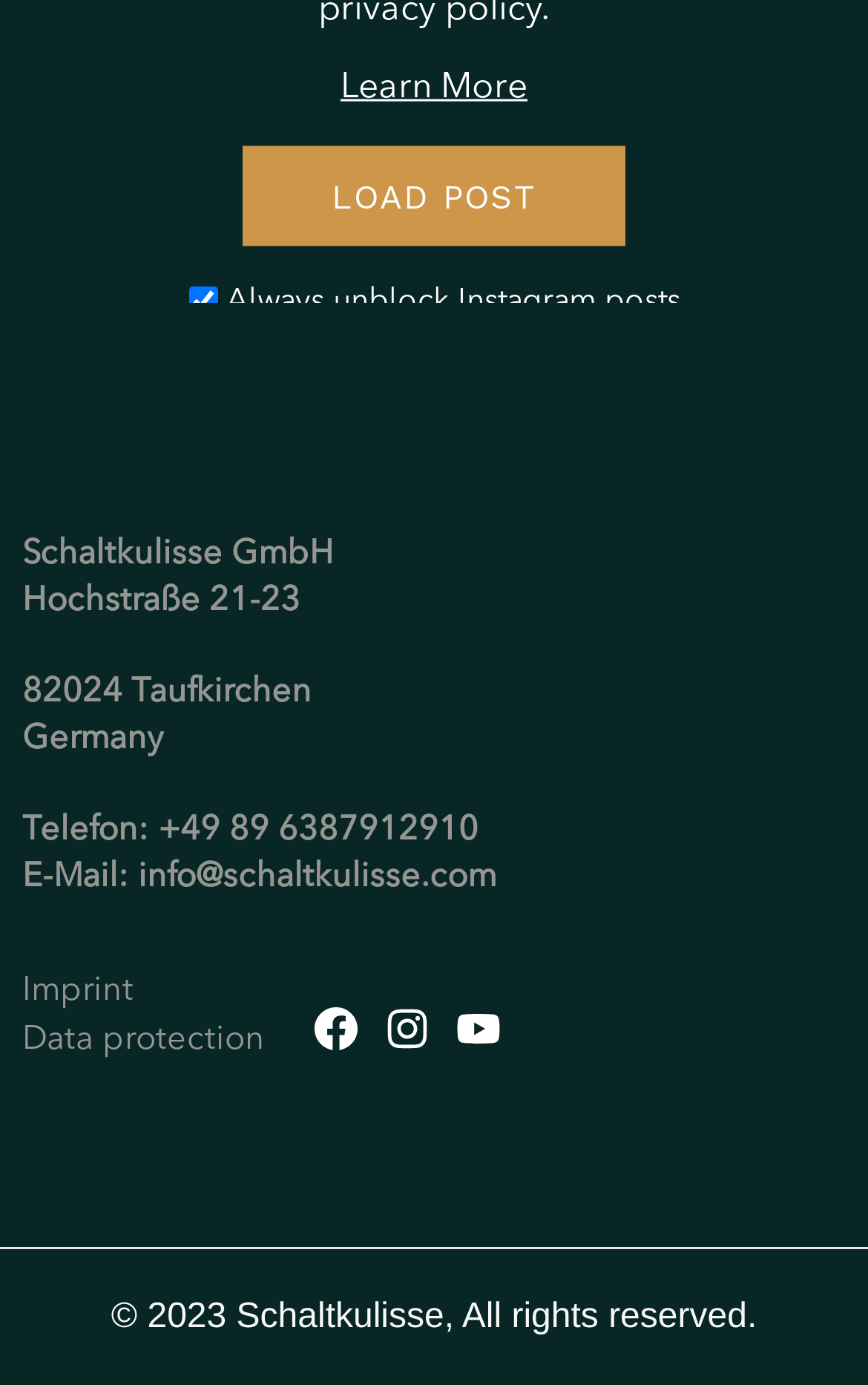Please identify the bounding box coordinates of the clickable element to fulfill the following instruction: "Learn more about the company". The coordinates should be four float numbers between 0 and 1, i.e., [left, top, right, bottom].

[0.392, 0.05, 0.608, 0.076]